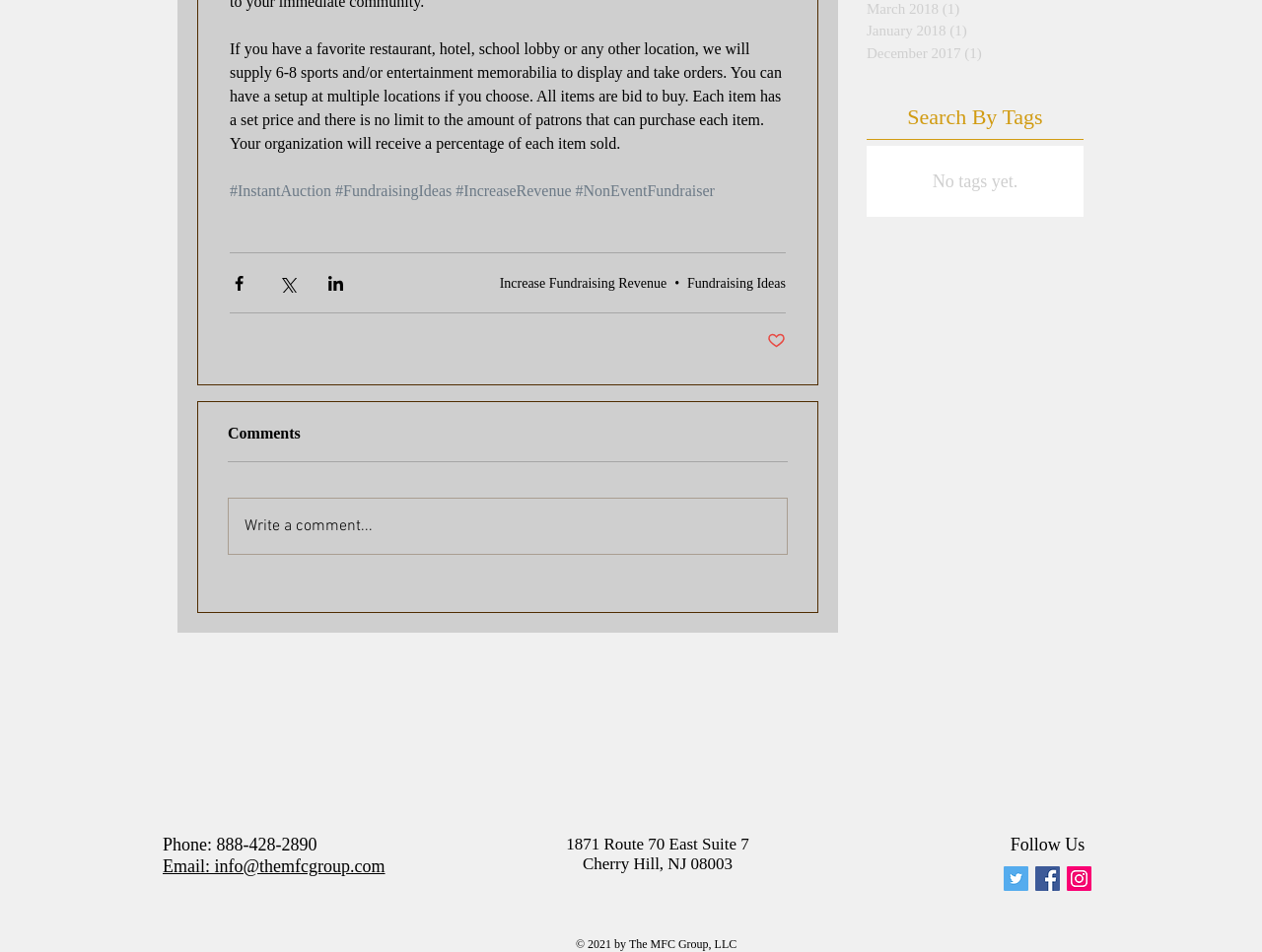For the given element description Increase Fundraising Revenue, determine the bounding box coordinates of the UI element. The coordinates should follow the format (top-left x, top-left y, bottom-right x, bottom-right y) and be within the range of 0 to 1.

[0.396, 0.289, 0.528, 0.305]